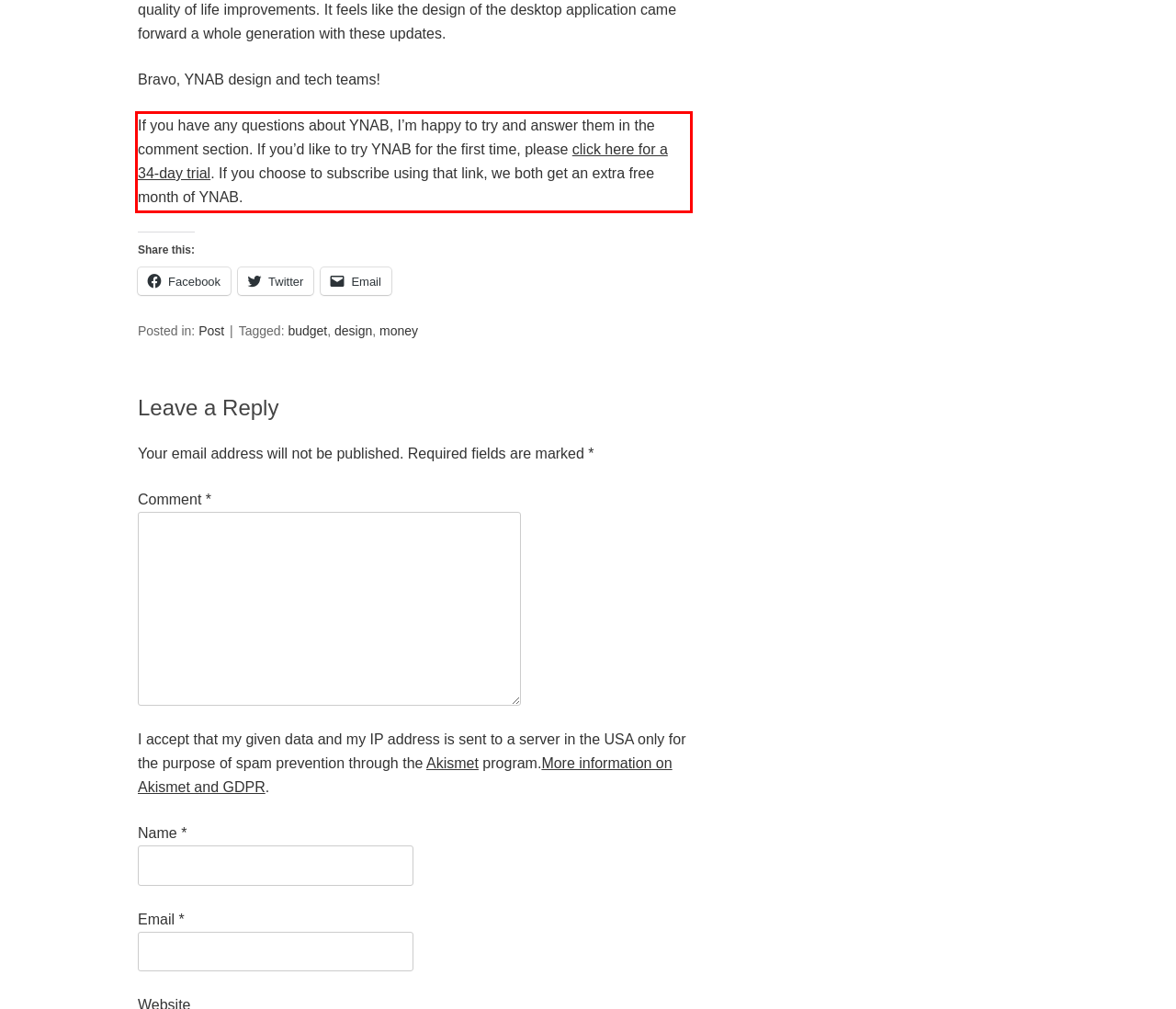You have a screenshot of a webpage with a UI element highlighted by a red bounding box. Use OCR to obtain the text within this highlighted area.

If you have any questions about YNAB, I’m happy to try and answer them in the comment section. If you’d like to try YNAB for the first time, please click here for a 34-day trial. If you choose to subscribe using that link, we both get an extra free month of YNAB.